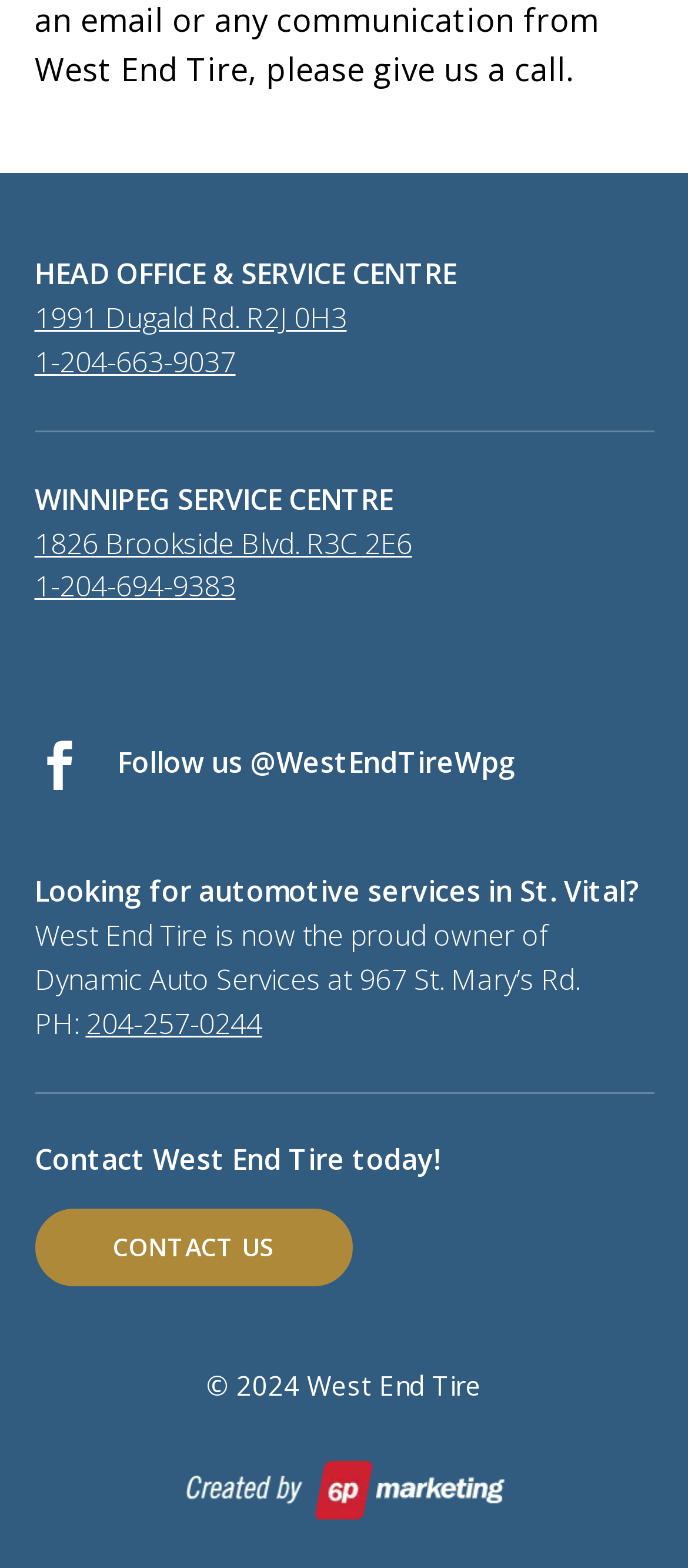Please specify the bounding box coordinates of the element that should be clicked to execute the given instruction: 'View the location of Dynamic Auto Services'. Ensure the coordinates are four float numbers between 0 and 1, expressed as [left, top, right, bottom].

[0.05, 0.584, 0.842, 0.637]